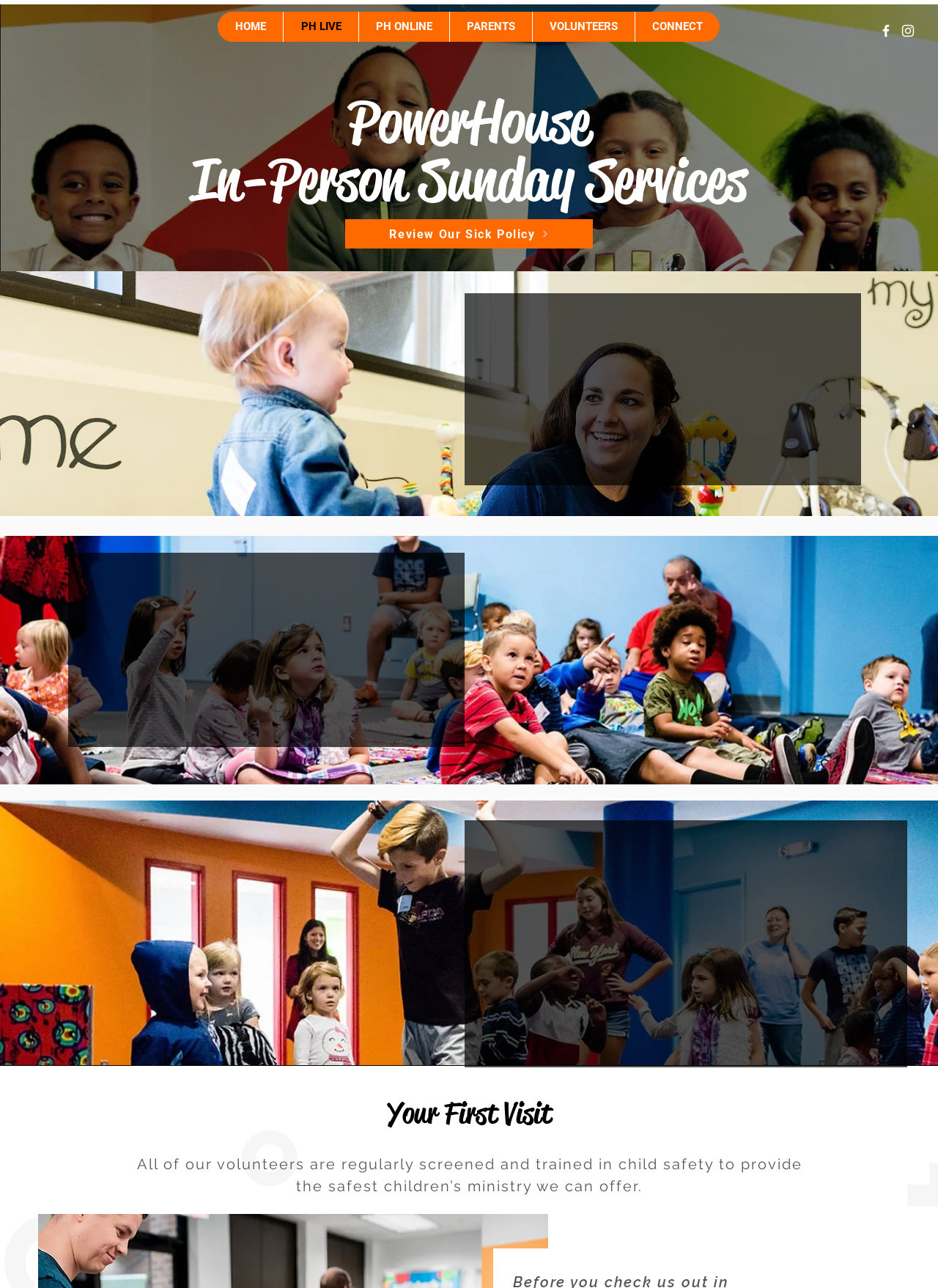Pinpoint the bounding box coordinates of the area that must be clicked to complete this instruction: "Go to PH LIVE page".

[0.302, 0.009, 0.382, 0.032]